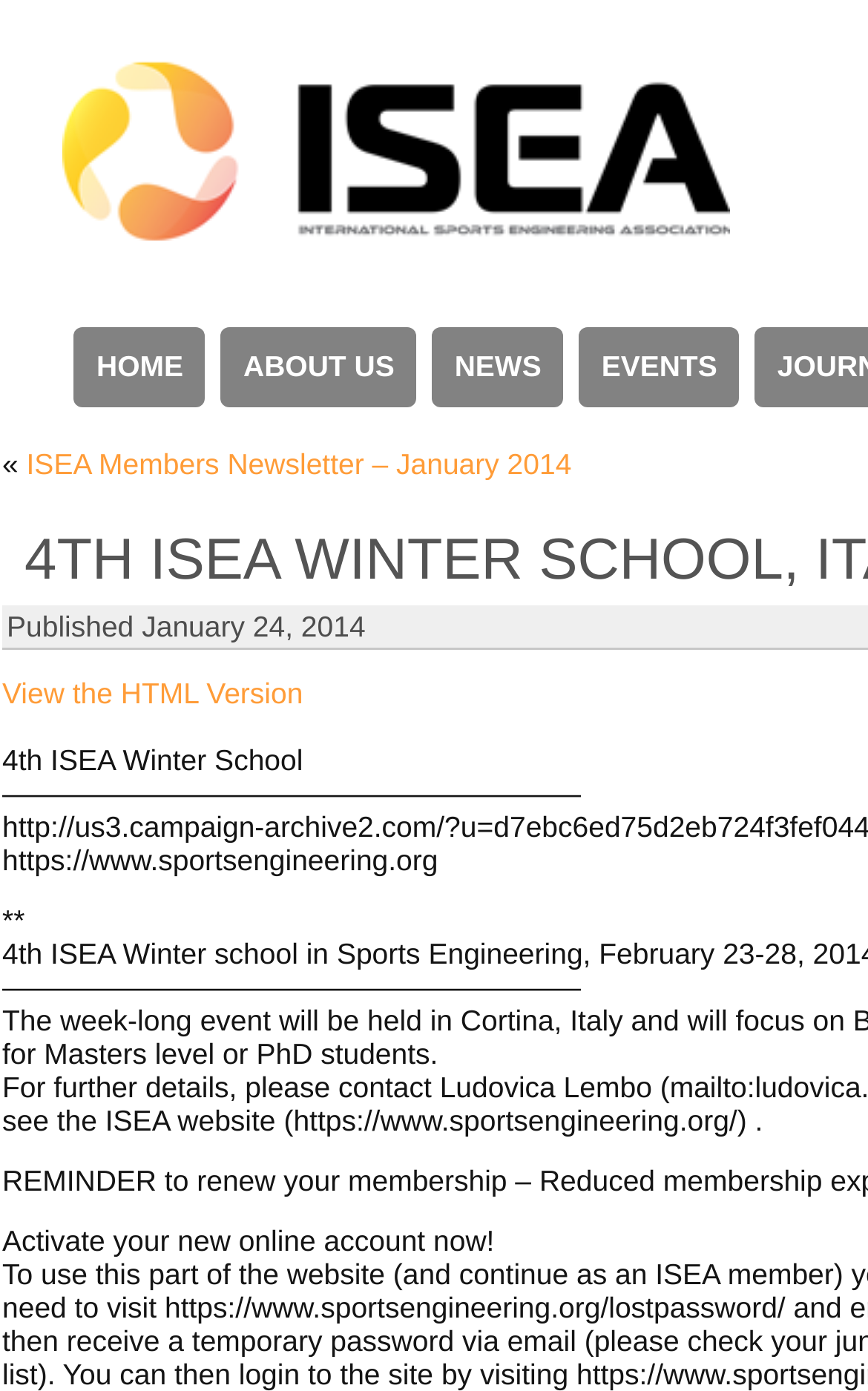Using the given description, provide the bounding box coordinates formatted as (top-left x, top-left y, bottom-right x, bottom-right y), with all values being floating point numbers between 0 and 1. Description: About Us

[0.255, 0.235, 0.48, 0.293]